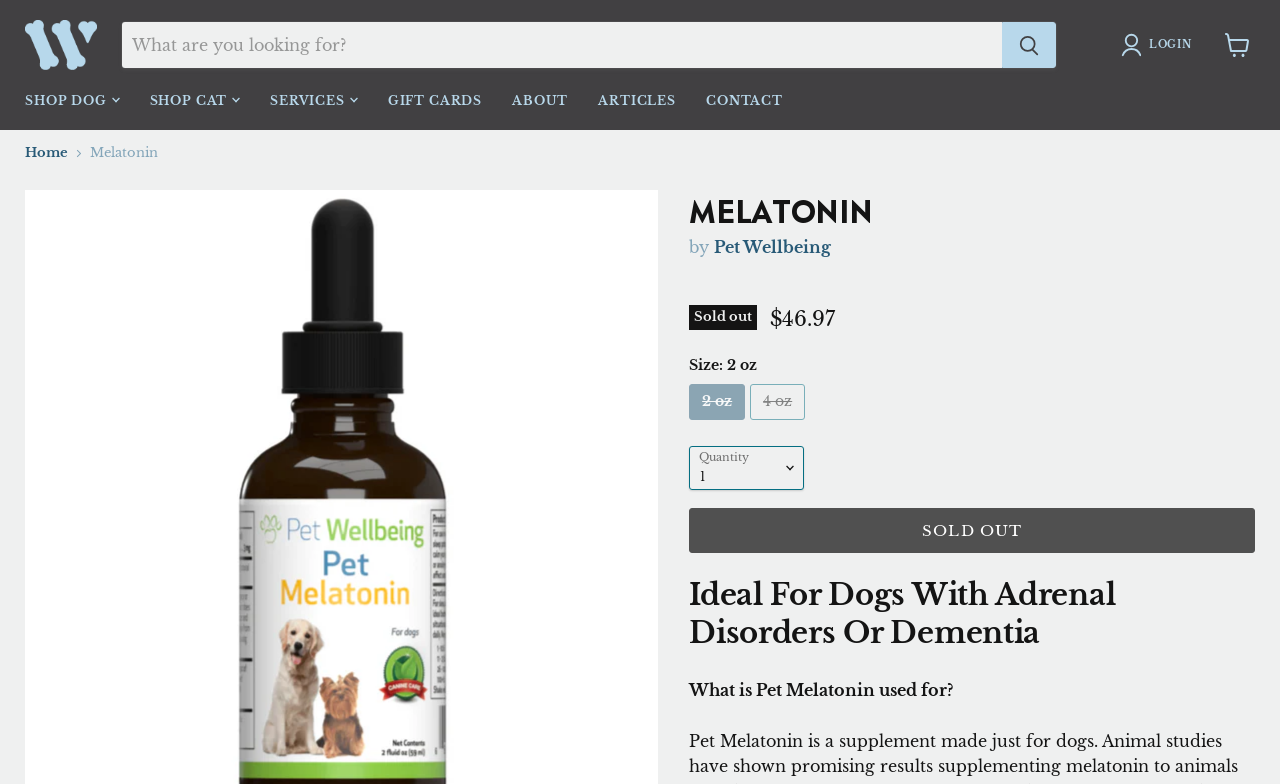Please provide a comprehensive answer to the question below using the information from the image: What is the logo of Wholesome Canine?

The logo of Wholesome Canine is an icon located at the top left corner of the webpage, which is a clickable link.